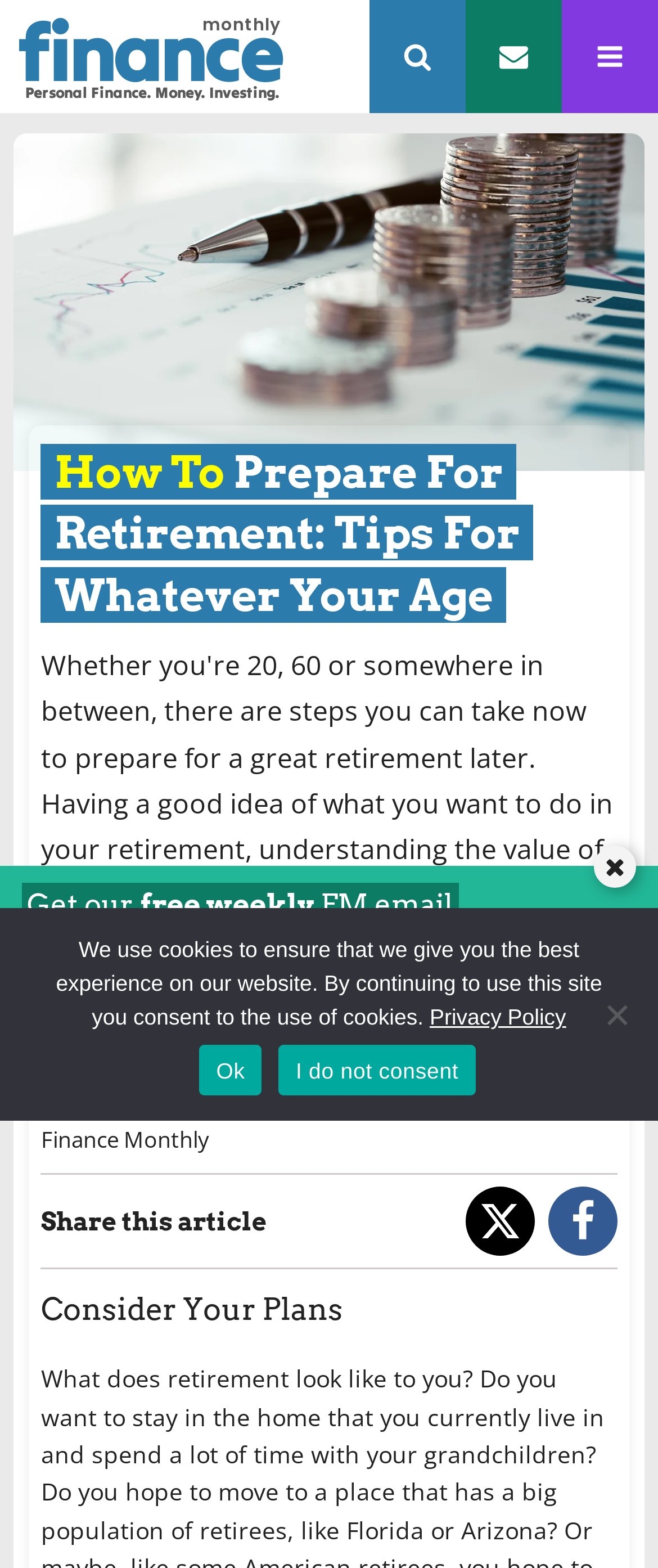Based on the element description: "Privacy Policy", identify the UI element and provide its bounding box coordinates. Use four float numbers between 0 and 1, [left, top, right, bottom].

[0.653, 0.64, 0.86, 0.657]